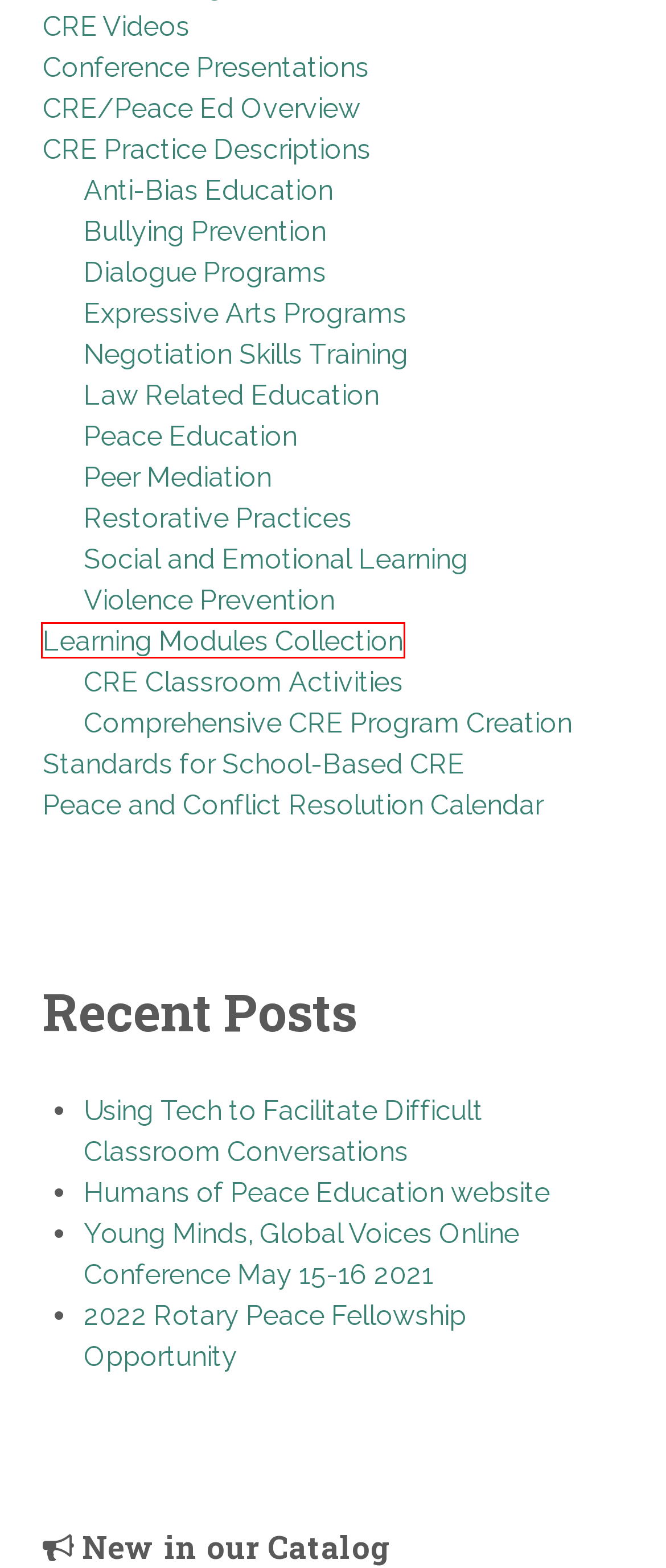Examine the screenshot of a webpage with a red bounding box around a specific UI element. Identify which webpage description best matches the new webpage that appears after clicking the element in the red bounding box. Here are the candidates:
A. Bullying Prevention – Conflict Resolution Education Connection
B. Law Related Education – Conflict Resolution Education Connection
C. Standards for School-Based CRE – Conflict Resolution Education Connection
D. Restorative Practices – Conflict Resolution Education Connection
E. Violence Prevention – Conflict Resolution Education Connection
F. Creating a Comprehensive CRE Program – Conflict Resolution Education Connection
G. CRE Practice Areas – Conflict Resolution Education Connection
H. Learning Modules and Activities – Conflict Resolution Education Connection

H